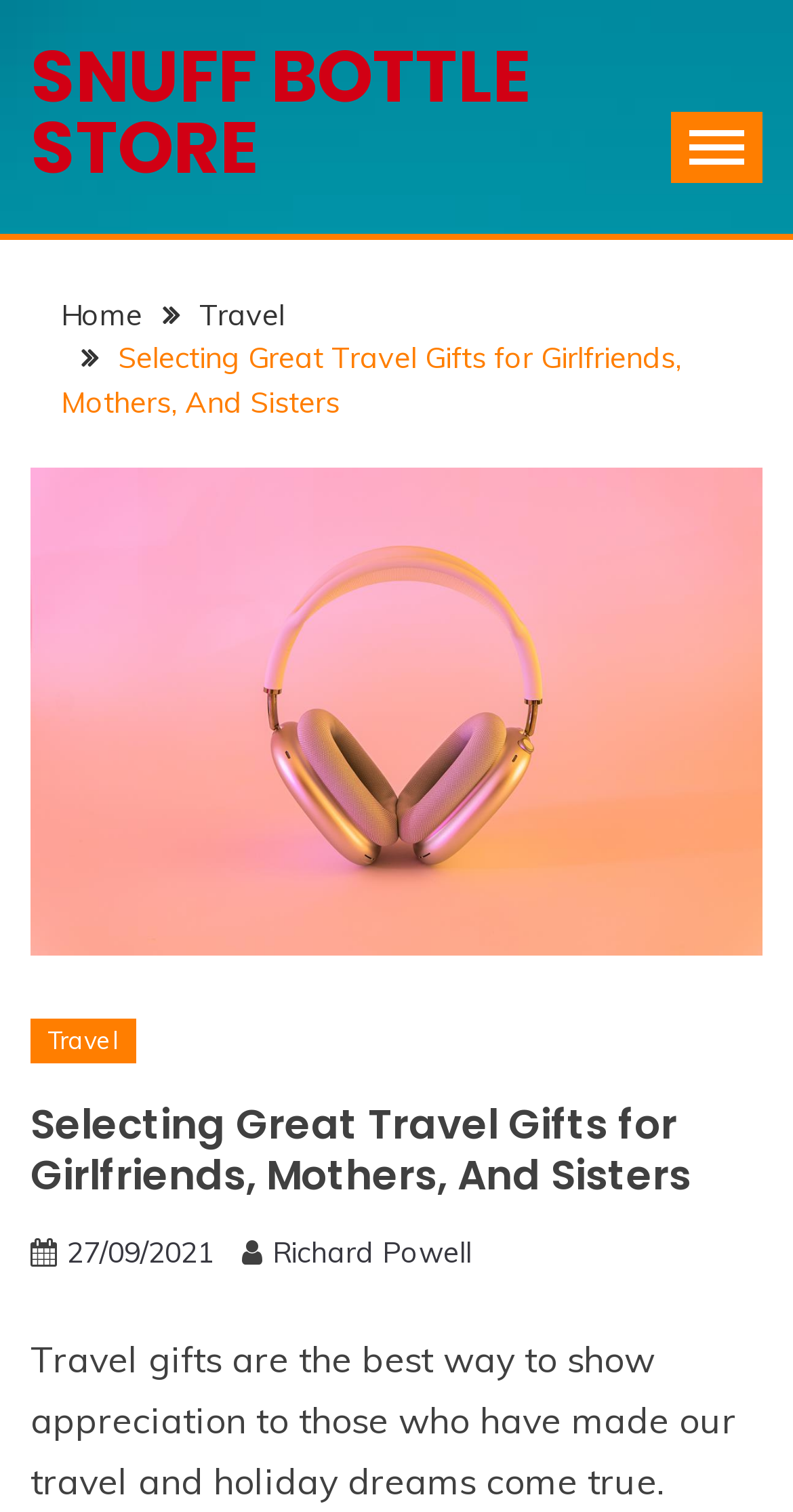Find the bounding box coordinates of the element you need to click on to perform this action: 'go to home page'. The coordinates should be represented by four float values between 0 and 1, in the format [left, top, right, bottom].

[0.077, 0.196, 0.179, 0.22]